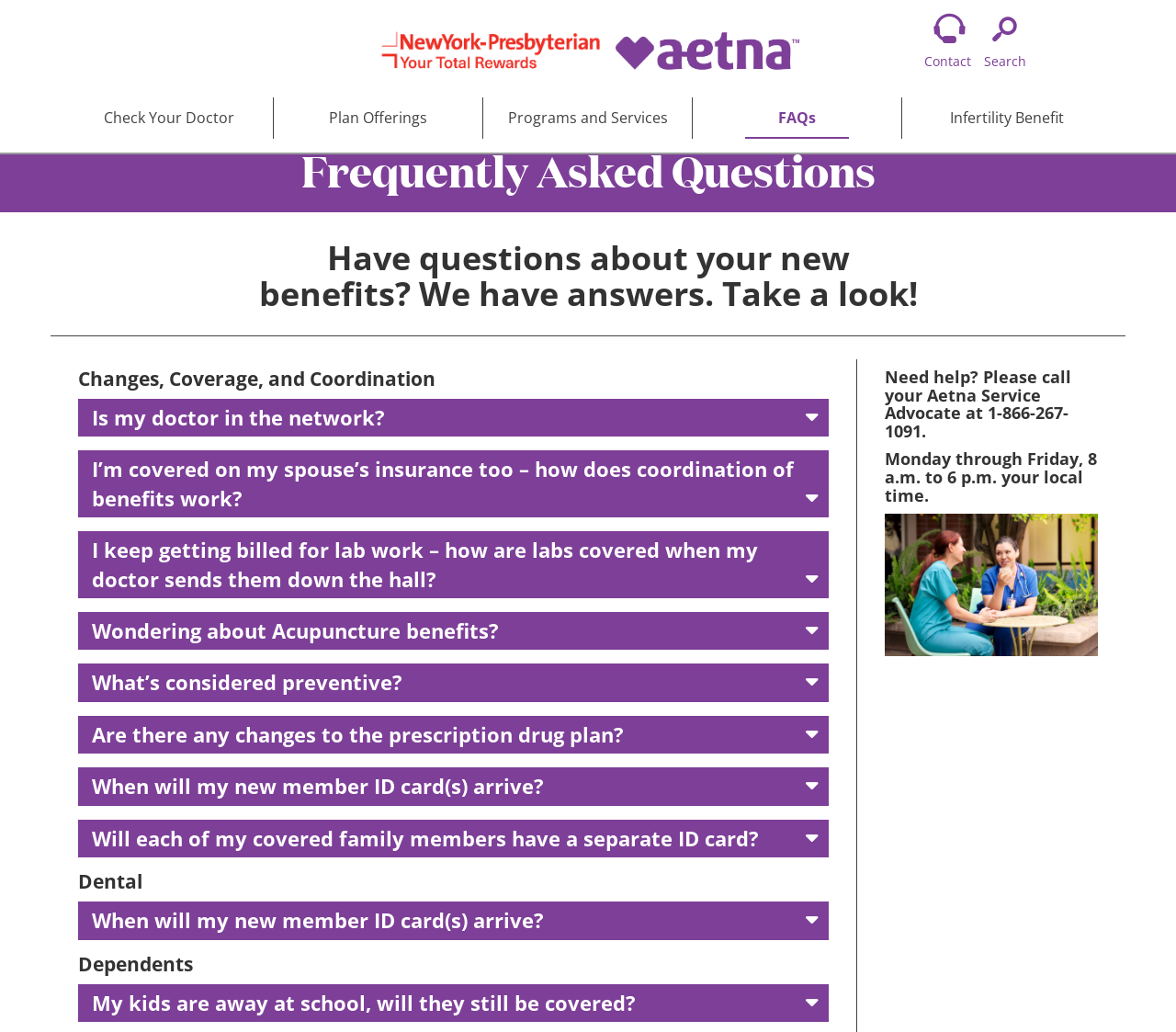Generate a comprehensive description of the contents of the webpage.

The webpage is a FAQ page for Aetna New York Presbyterian, featuring a logo of both organizations at the top left corner. Below the logos, there are five main navigation links: "Check Your Doctor", "Plan Offerings", "Programs and Services", "FAQs", and "Infertility Benefit". 

On the top right corner, there is a "Contact" link and a search button. 

The main content of the page is divided into sections, each with a heading. The first section is "Frequently Asked Questions" with a subheading "Have questions about your new benefits? We have answers. Take a look!". 

Below this section, there are several accordion-style links, each with a question related to benefits, coverage, and coordination. When expanded, each link reveals a heading with the same question. These questions include "Is my doctor in the network?", "I’m covered on my spouse’s insurance too – how does coordination of benefits work?", "I keep getting billed for lab work – how are labs covered when my doctor sends them down the hall?", and several others.

Further down the page, there are sections dedicated to "Dental" and "Dependents", each with their own set of accordion-style links and questions. 

At the bottom of the page, there is a section with a heading "Need help? Please call your Aetna Service Advocate at 1-866-267-1091" and a subheading "Monday through Friday, 8 a.m. to 6 p.m. your local time."